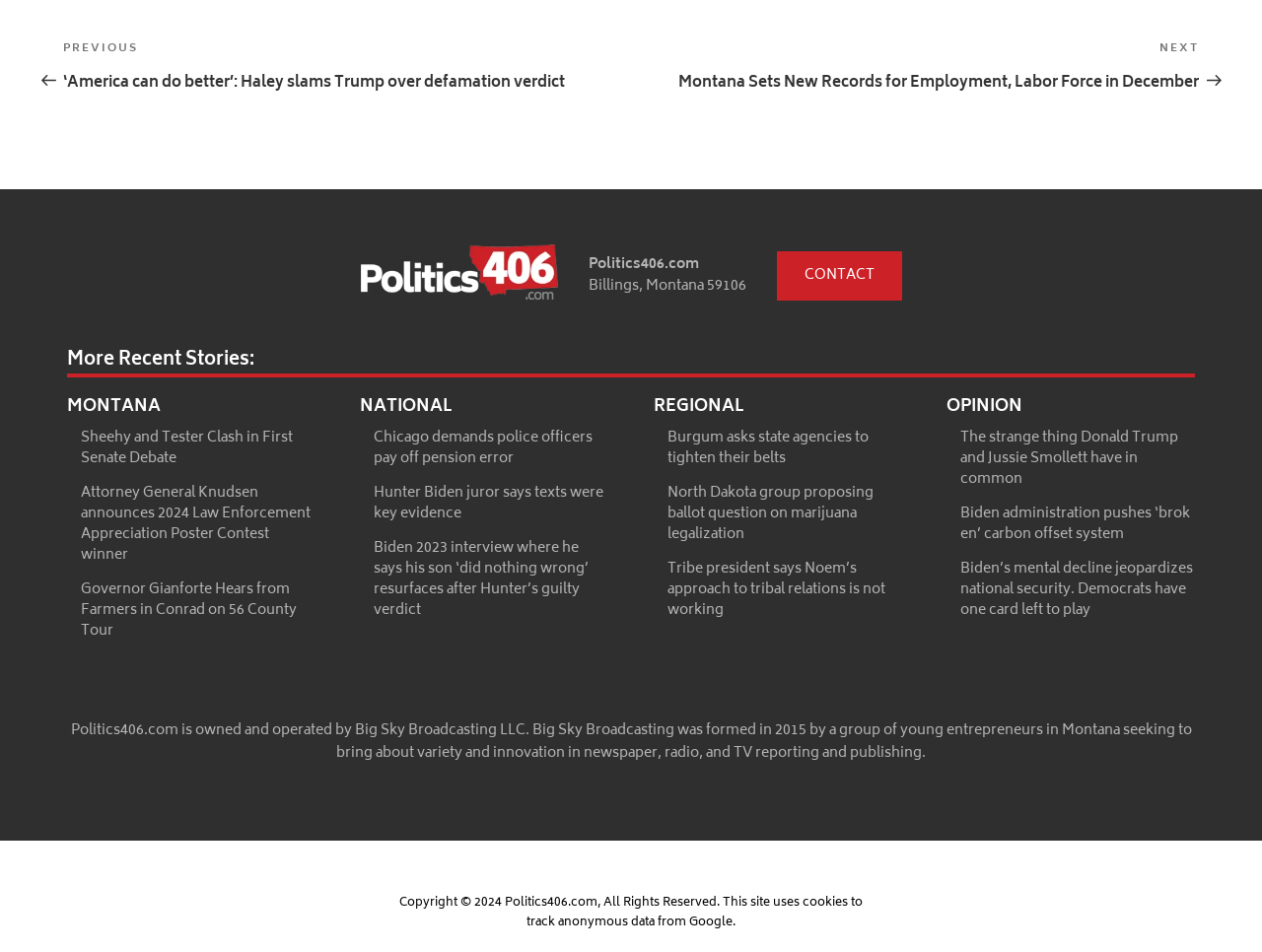What is the name of the website?
Please give a well-detailed answer to the question.

I determined the answer by looking at the logo link with the text 'Politics406.com Logo' and the static text 'Politics406.com is owned and operated by Big Sky Broadcasting LLC.' which suggests that the website's name is Politics406.com.